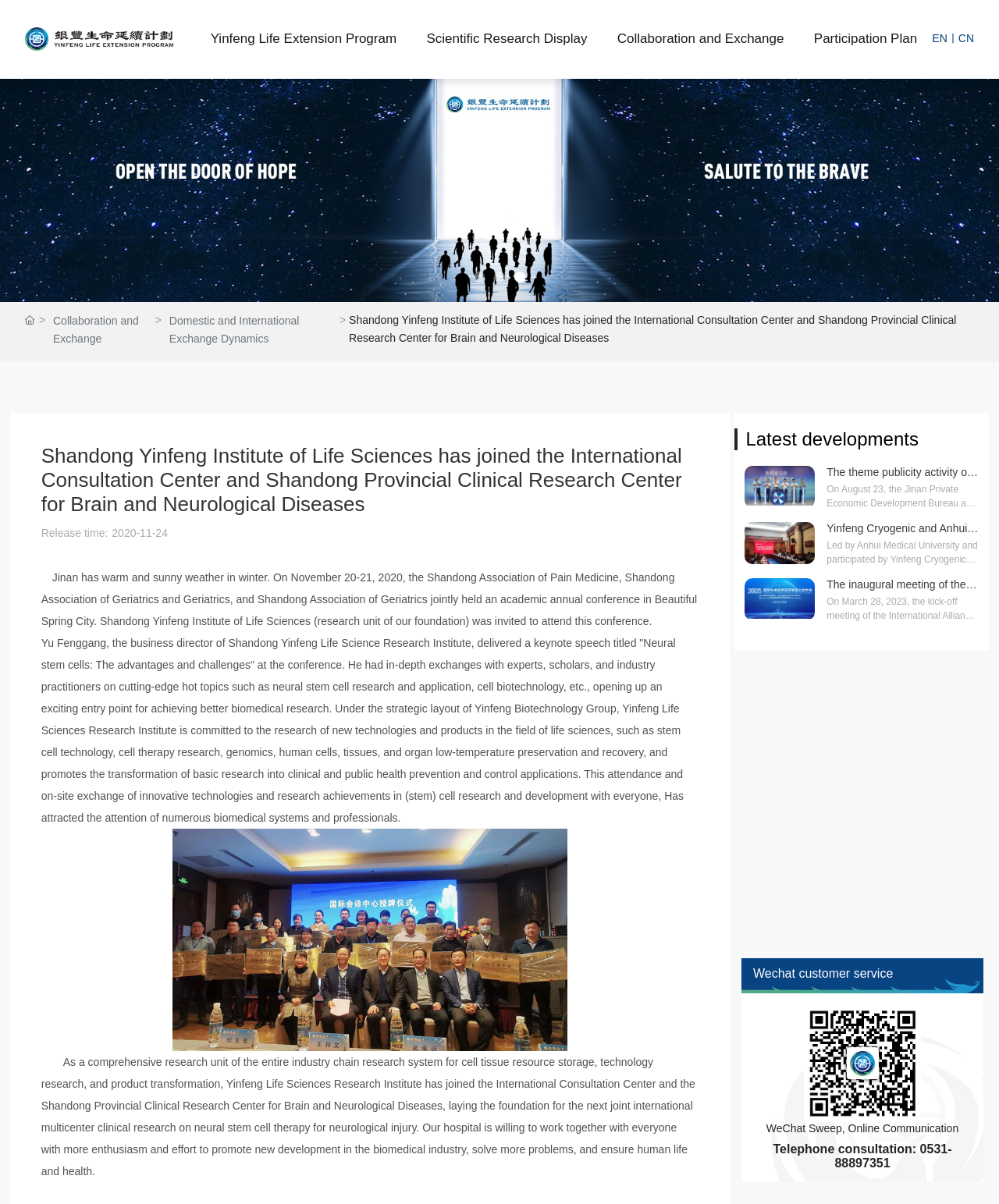Give a one-word or one-phrase response to the question:
What is the name of the research institute?

Shandong Yinfeng Institute of Life Sciences